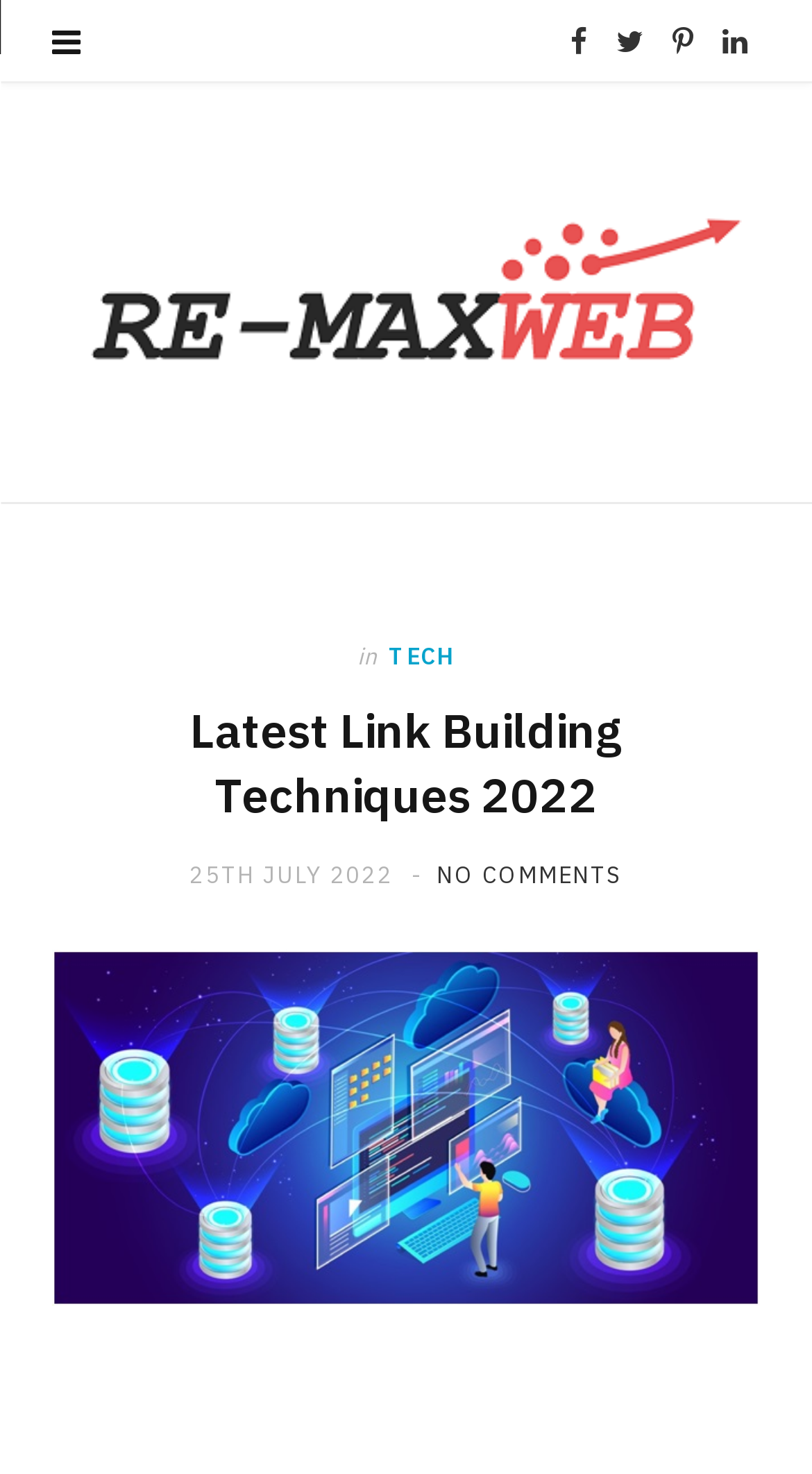Write a detailed summary of the webpage.

The webpage appears to be a blog post or article about the latest link building techniques in 2022. At the top right corner, there are four social media links: Facebook, Twitter, Pinterest, and LinkedIn. Below these links, there is a logo or image of "Re-maxweb" with a link to the website. 

The main content of the webpage is divided into sections. The first section has a heading that reads "Latest Link Building Techniques 2022" and a subheading that indicates the post was published on "25TH JULY 2022". There is also a link that says "NO COMMENTS", suggesting that the post has no comments yet. 

To the right of the heading, there are two links: "TECH" and an empty link. Below the heading, there is a large image that spans the width of the content area. At the very bottom of the page, there is a small, almost invisible text that reads "\xa0", which is a non-breaking space character.